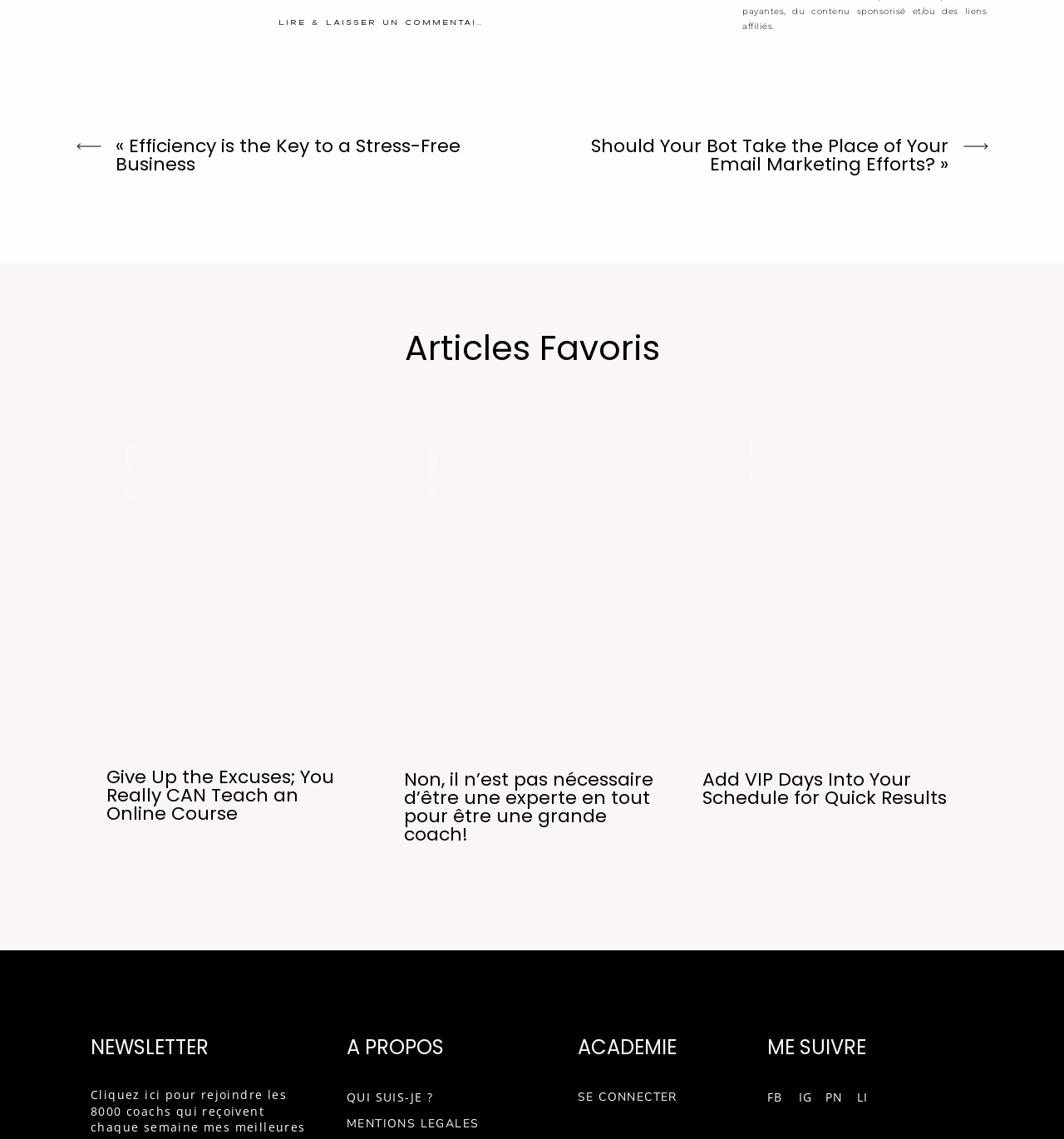Please answer the following query using a single word or phrase: 
What is the title of the first article?

Should Your Bot Take the Place of Your Email Marketing Efforts?